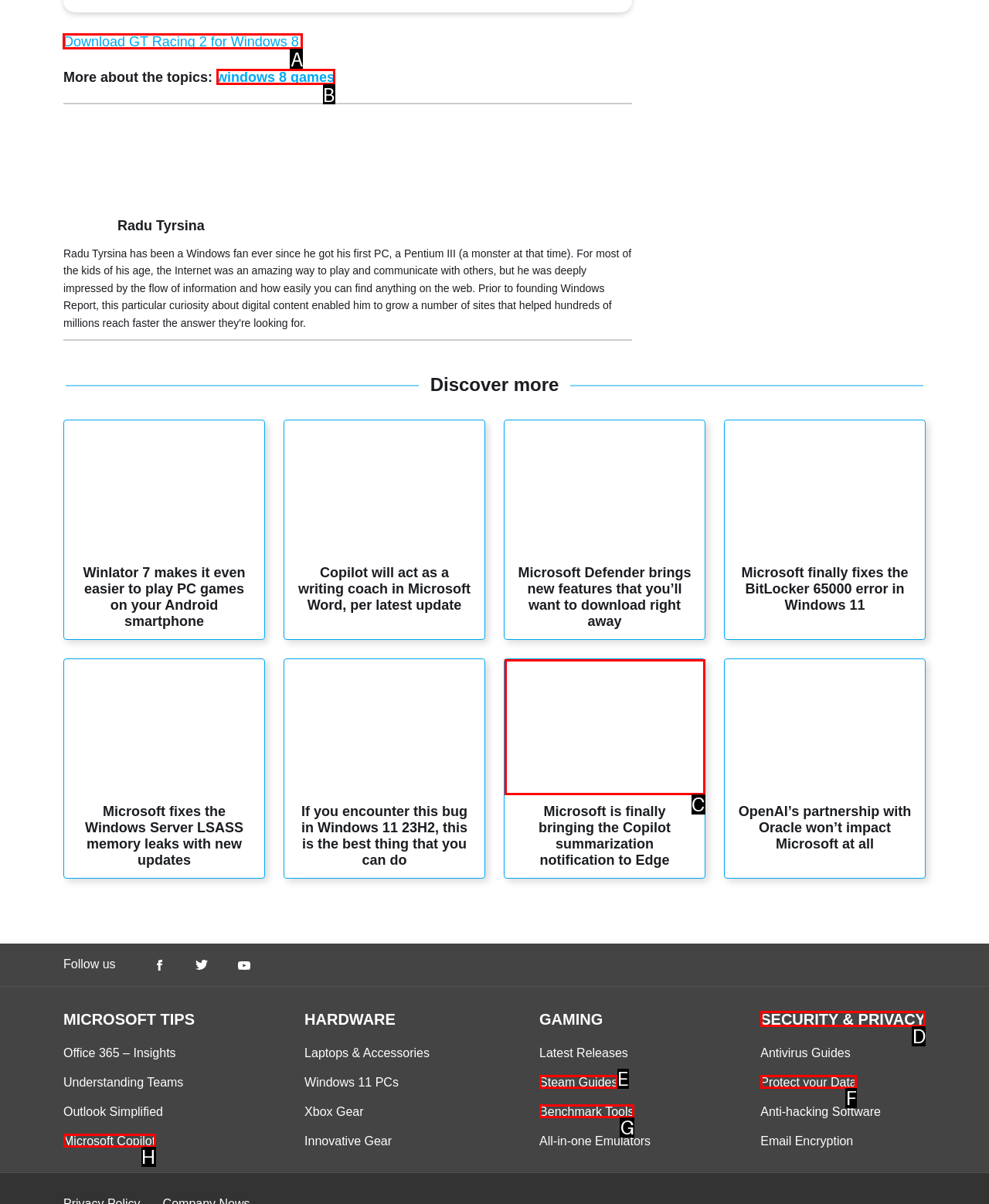Select the correct UI element to click for this task: Download GT Racing 2 for Windows 8.
Answer using the letter from the provided options.

A